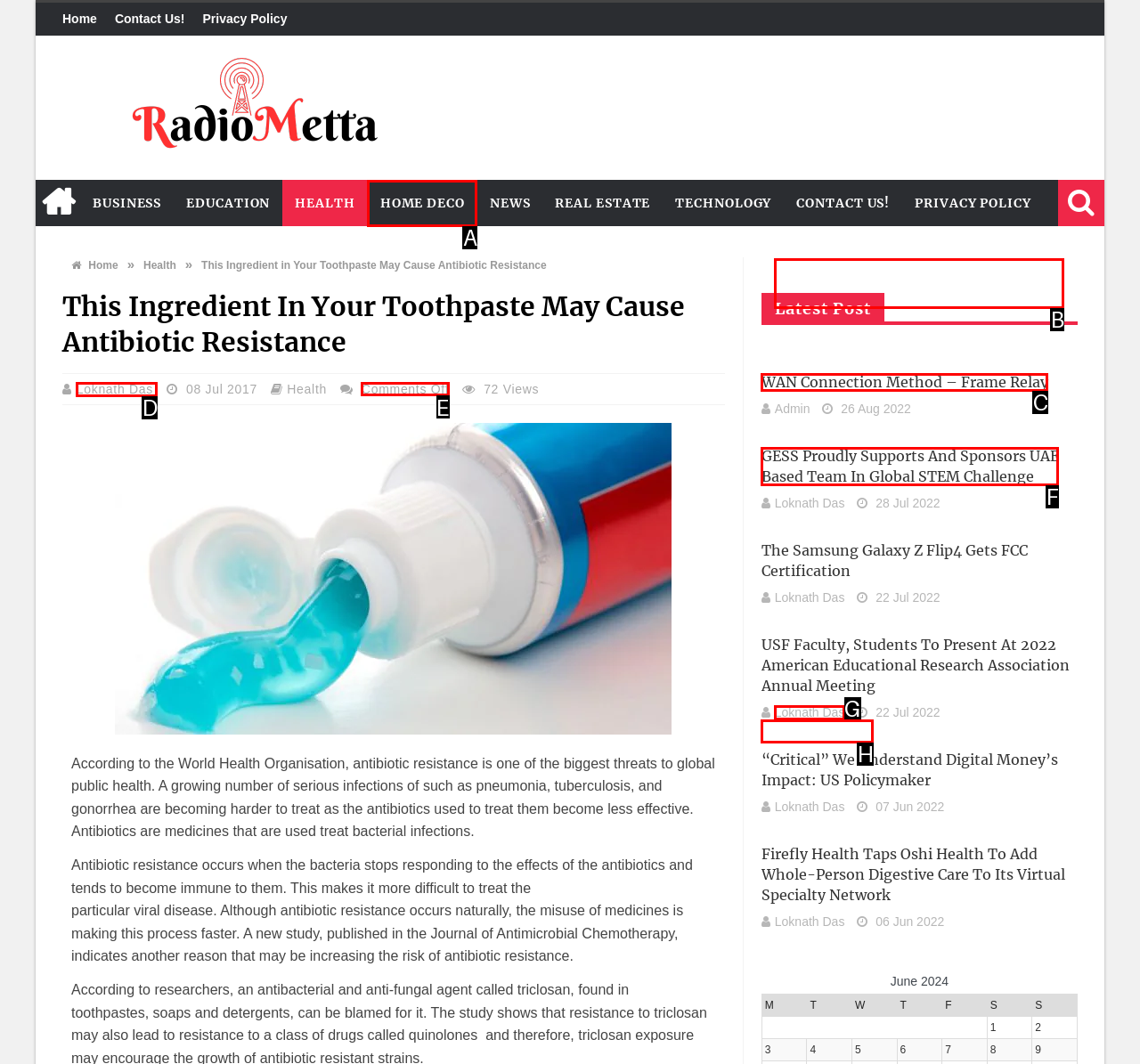Indicate the letter of the UI element that should be clicked to accomplish the task: Check the comments on the article. Answer with the letter only.

E